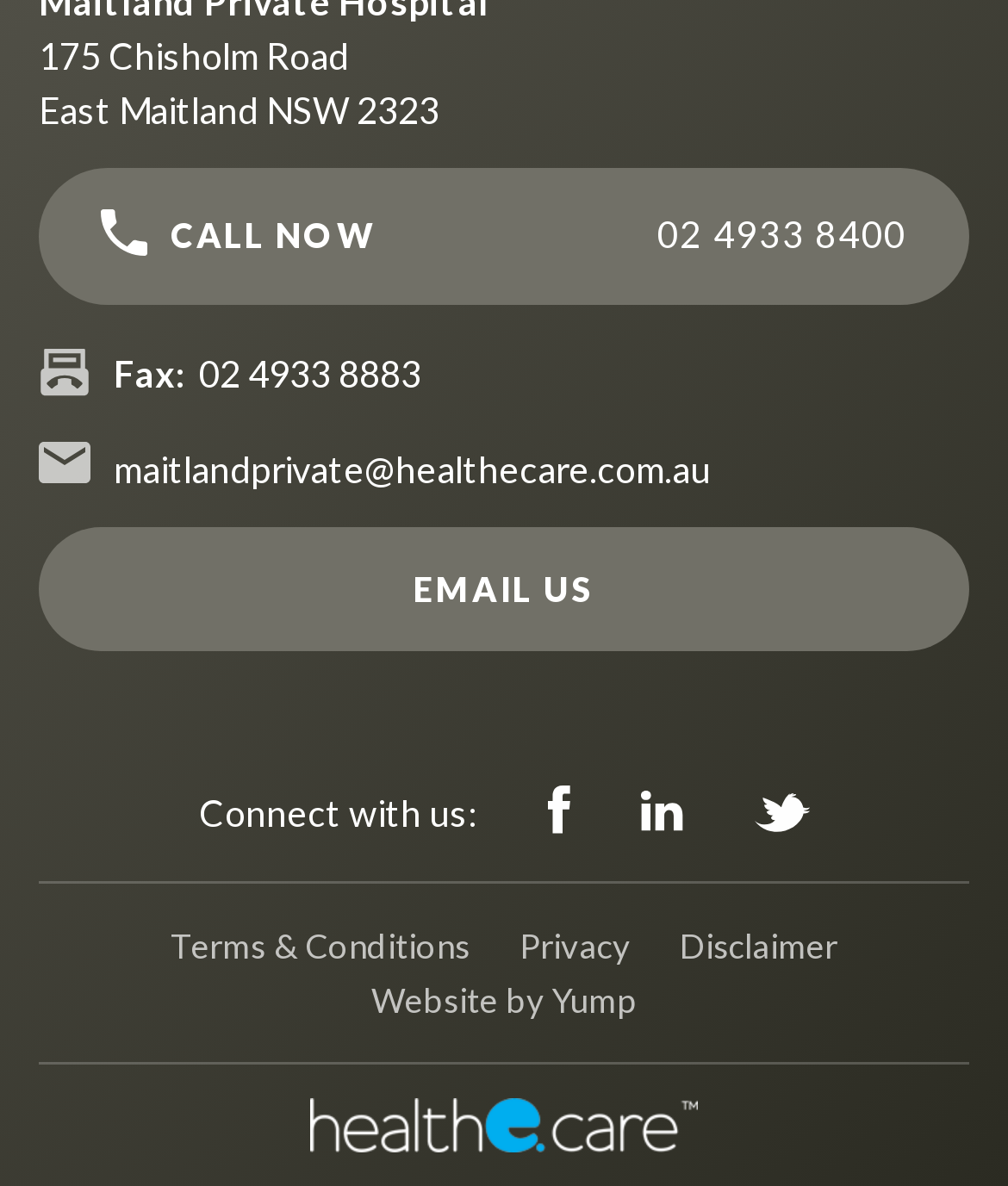Return the bounding box coordinates of the UI element that corresponds to this description: "alt="Healthecare logo"". The coordinates must be given as four float numbers in the range of 0 and 1, [left, top, right, bottom].

[0.038, 0.927, 0.962, 0.972]